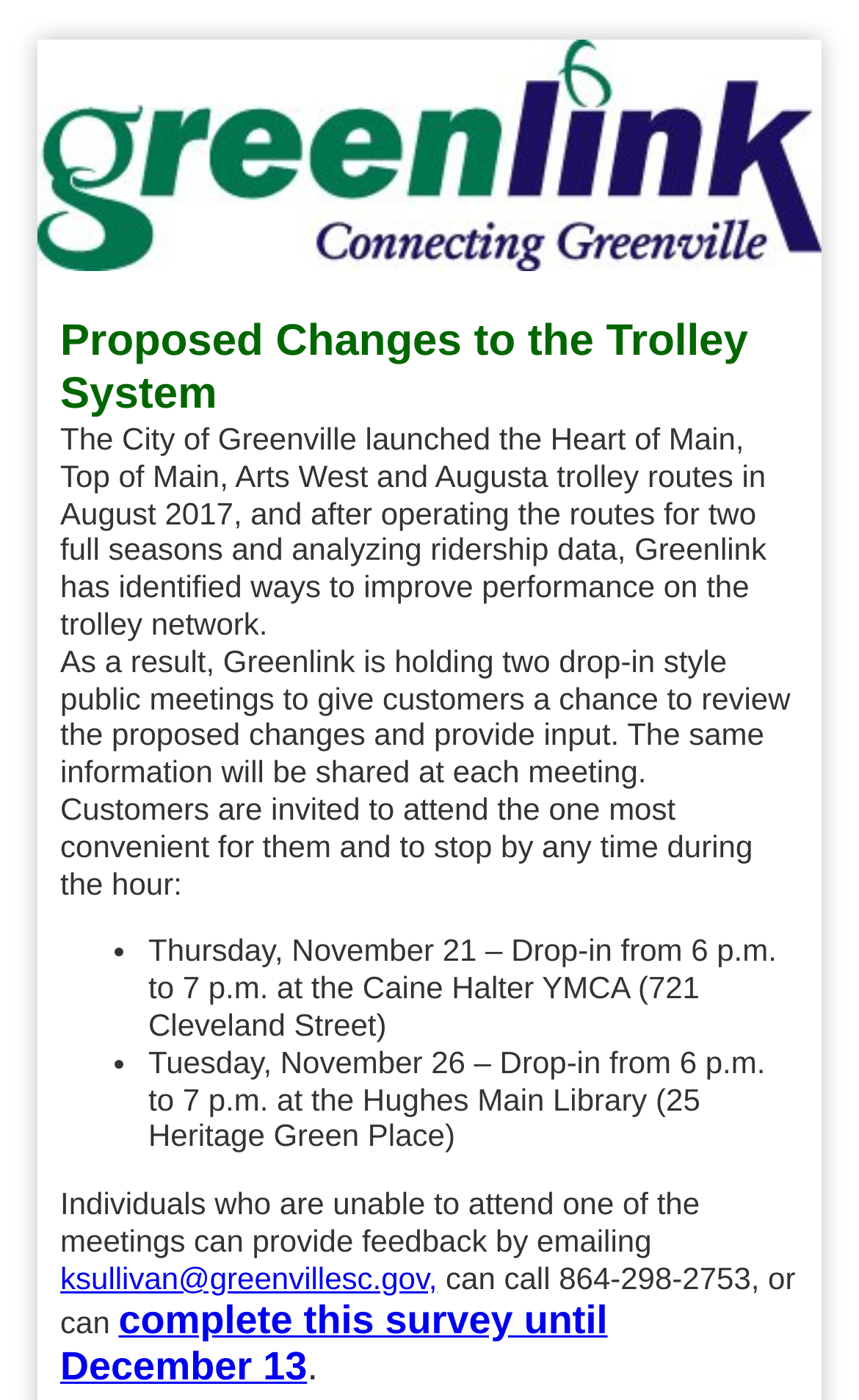What is the deadline to complete the survey?
Please craft a detailed and exhaustive response to the question.

The text mentions that the survey can be completed until December 13, which implies that this is the deadline for submitting the survey.